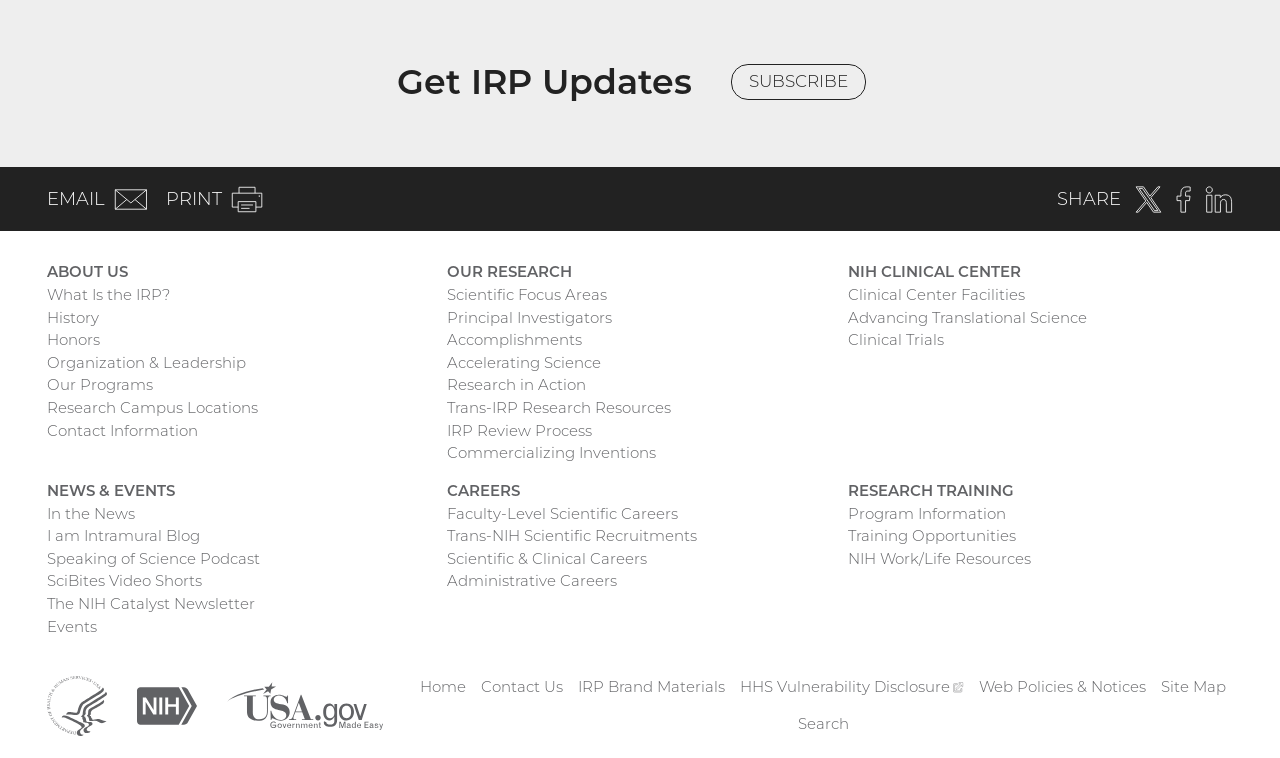What is the purpose of the 'SHARE' button?
Kindly answer the question with as much detail as you can.

The 'SHARE' button is located at the top right corner of the webpage, and its purpose is to allow users to share the content of the webpage on various social media platforms.